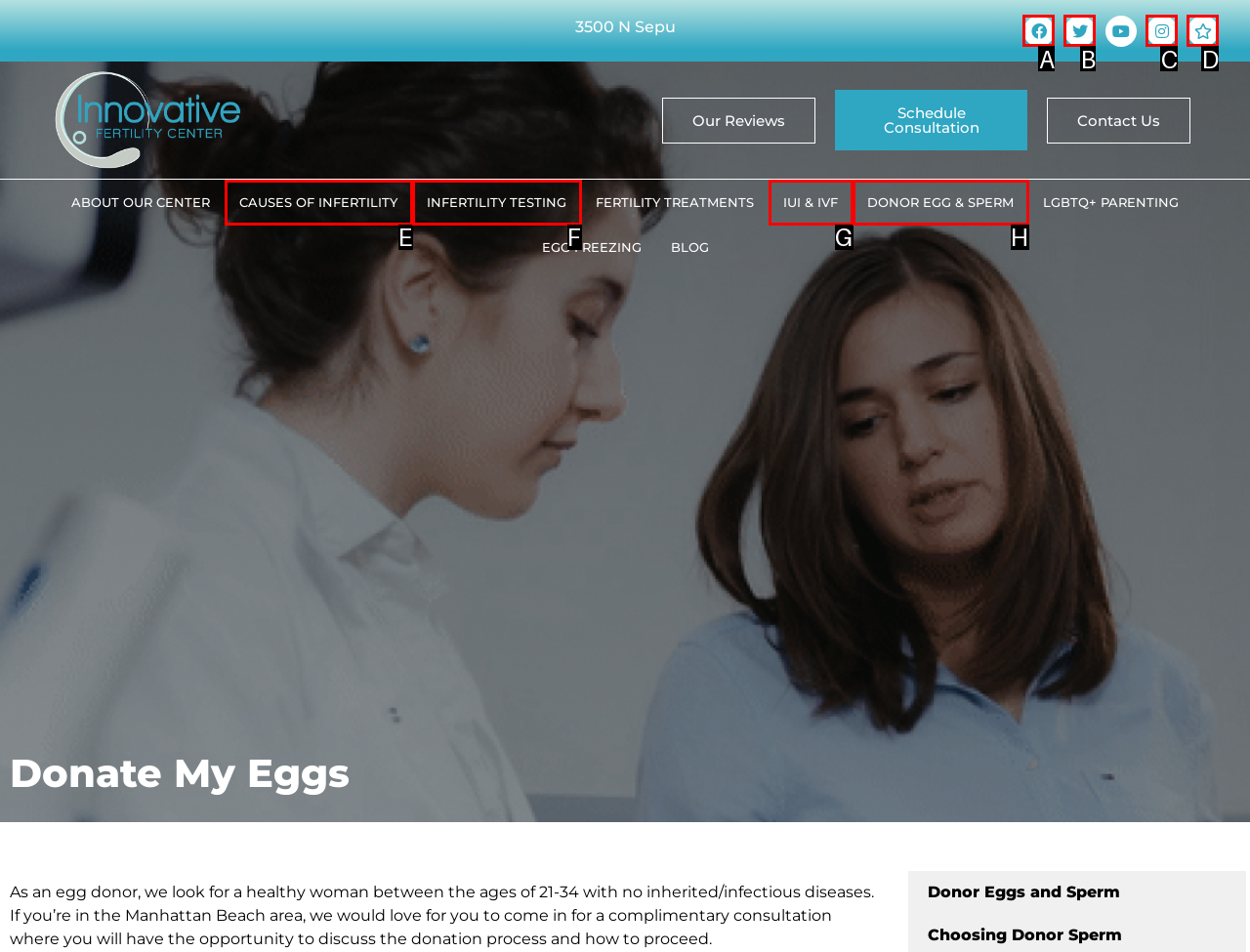Refer to the description: IUI & IVF and choose the option that best fits. Provide the letter of that option directly from the options.

G